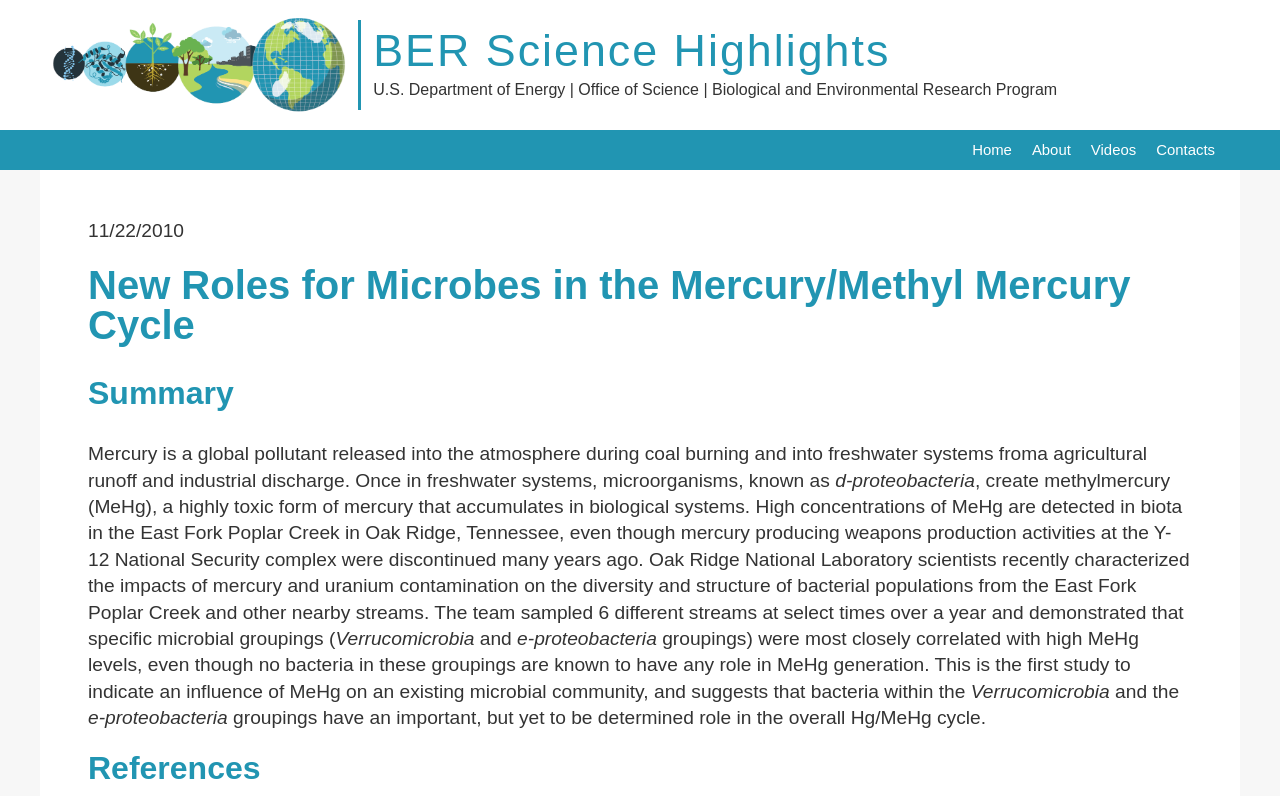Can you find and generate the webpage's heading?

New Roles for Microbes in the Mercury/Methyl Mercury Cycle